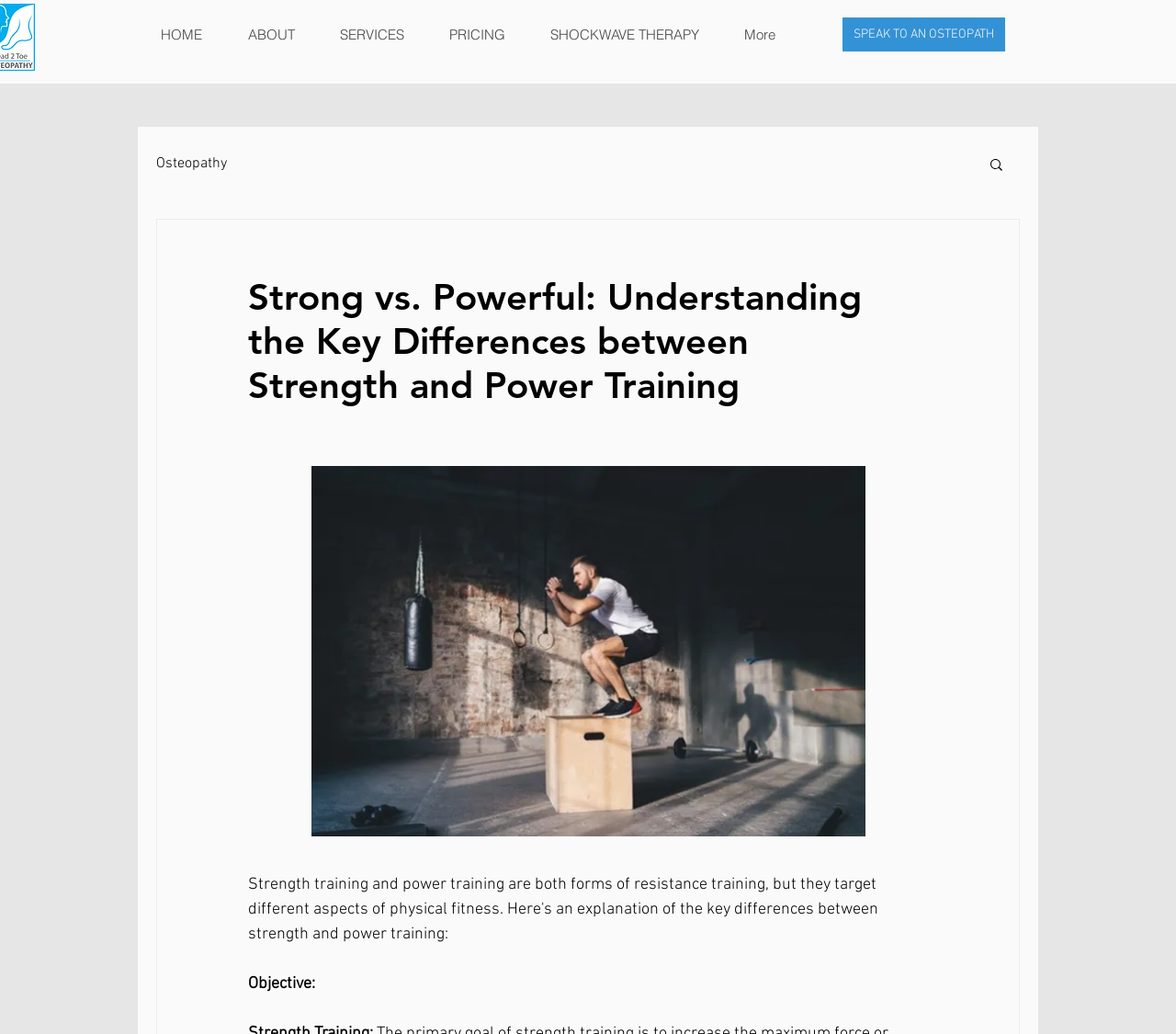Locate the bounding box coordinates of the region to be clicked to comply with the following instruction: "go to home page". The coordinates must be four float numbers between 0 and 1, in the form [left, top, right, bottom].

[0.117, 0.012, 0.191, 0.055]